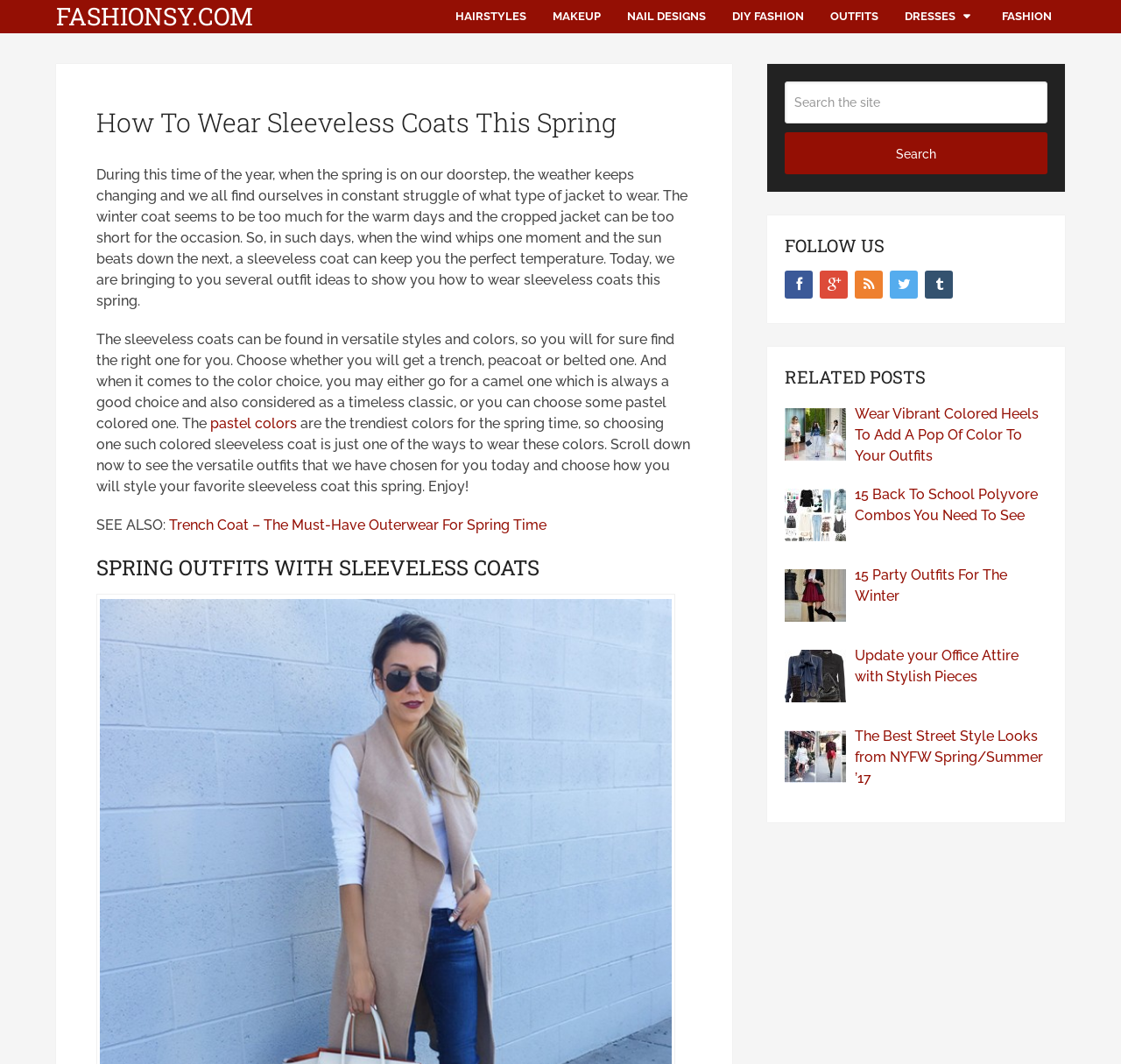Locate the bounding box coordinates of the element that needs to be clicked to carry out the instruction: "Click on FASHION". The coordinates should be given as four float numbers ranging from 0 to 1, i.e., [left, top, right, bottom].

[0.882, 0.0, 0.95, 0.031]